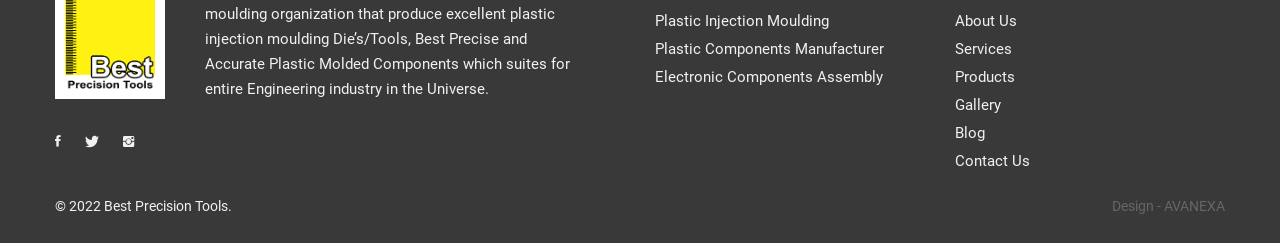Please provide the bounding box coordinate of the region that matches the element description: Plastic Components Manufacturer. Coordinates should be in the format (top-left x, top-left y, bottom-right x, bottom-right y) and all values should be between 0 and 1.

[0.512, 0.163, 0.691, 0.237]